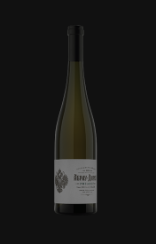Provide a brief response to the question below using a single word or phrase: 
What is the color of the cork?

Black